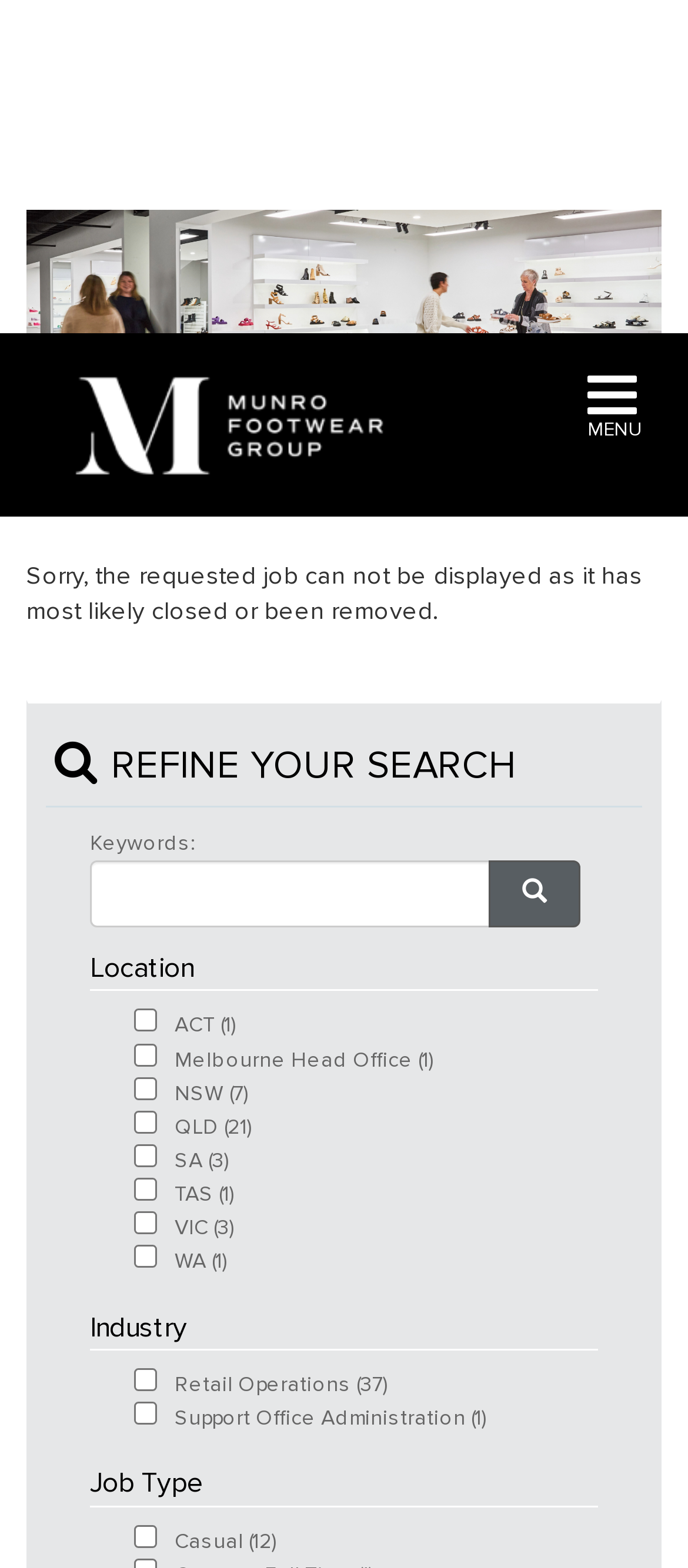Based on the image, please respond to the question with as much detail as possible:
How many industries are available for job search?

I counted the number of checkboxes under the 'Industry' heading, which are Retail Operations and Support Office Administration, totaling 2 industries.